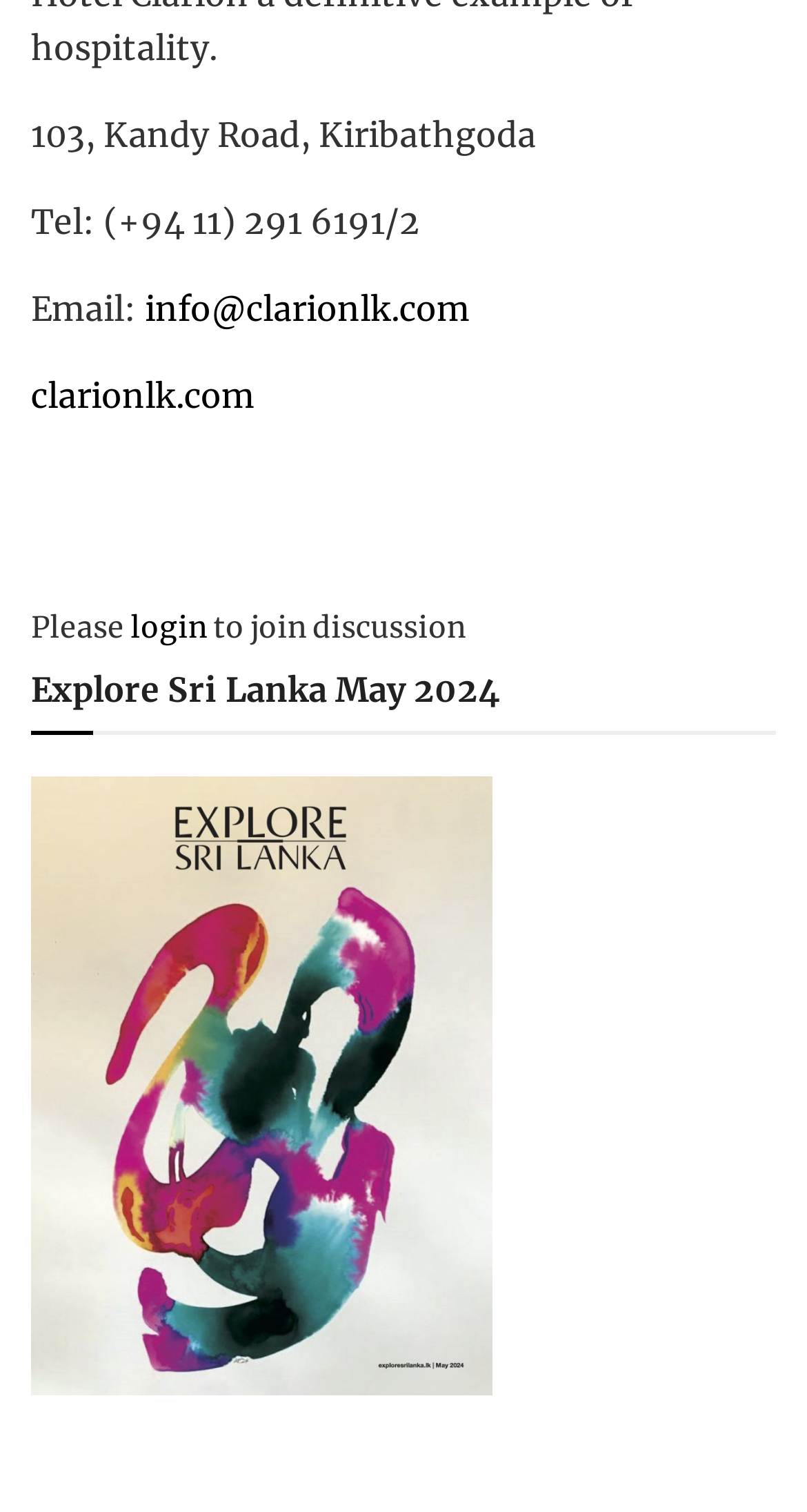What is the email address of the company?
Using the image as a reference, give an elaborate response to the question.

I found the email address by looking at the link element next to the 'Email:' static text, which contains the email address 'info@clarionlk.com'.